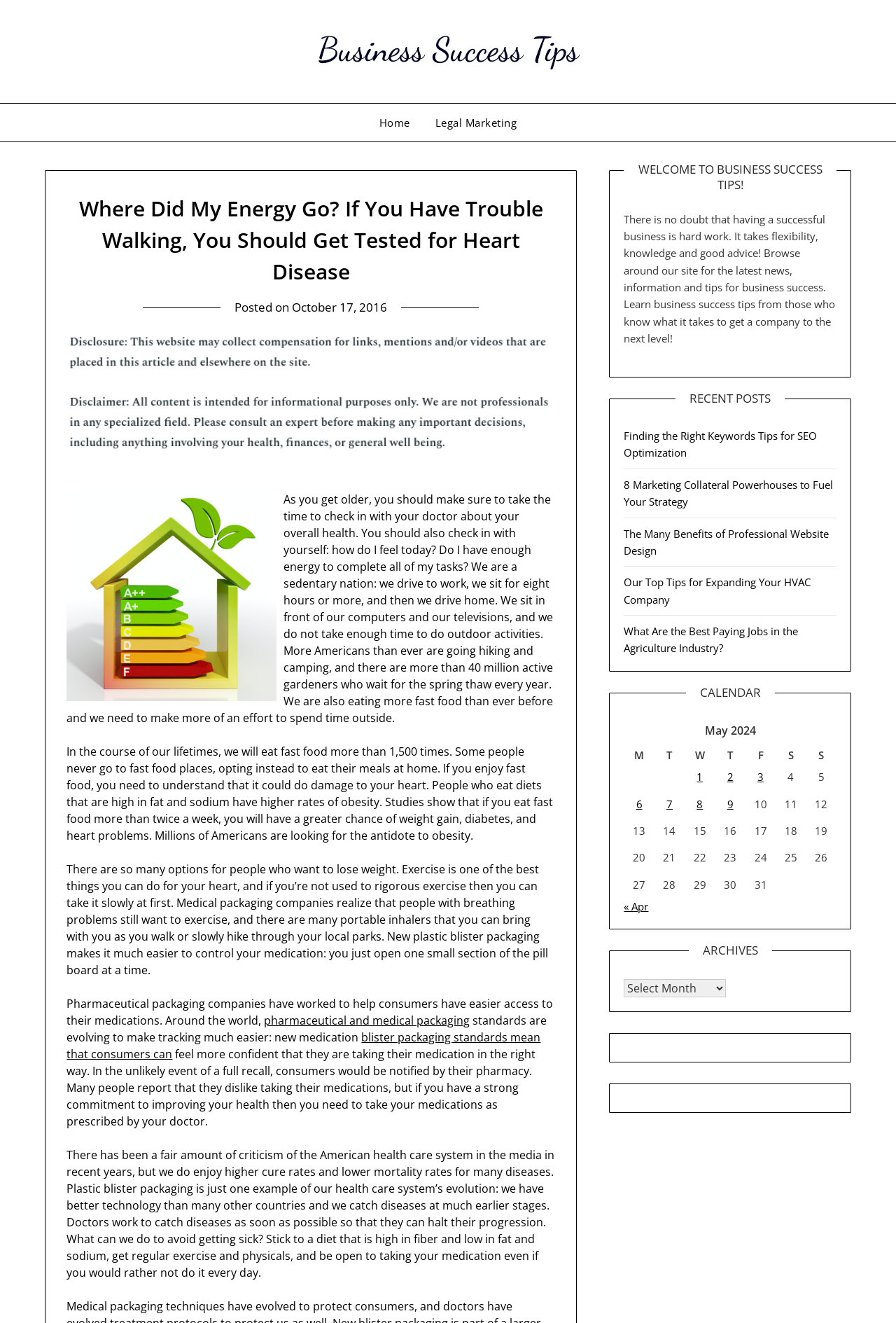Locate the UI element that matches the description Home in the webpage screenshot. Return the bounding box coordinates in the format (top-left x, top-left y, bottom-right x, bottom-right y), with values ranging from 0 to 1.

[0.411, 0.078, 0.47, 0.107]